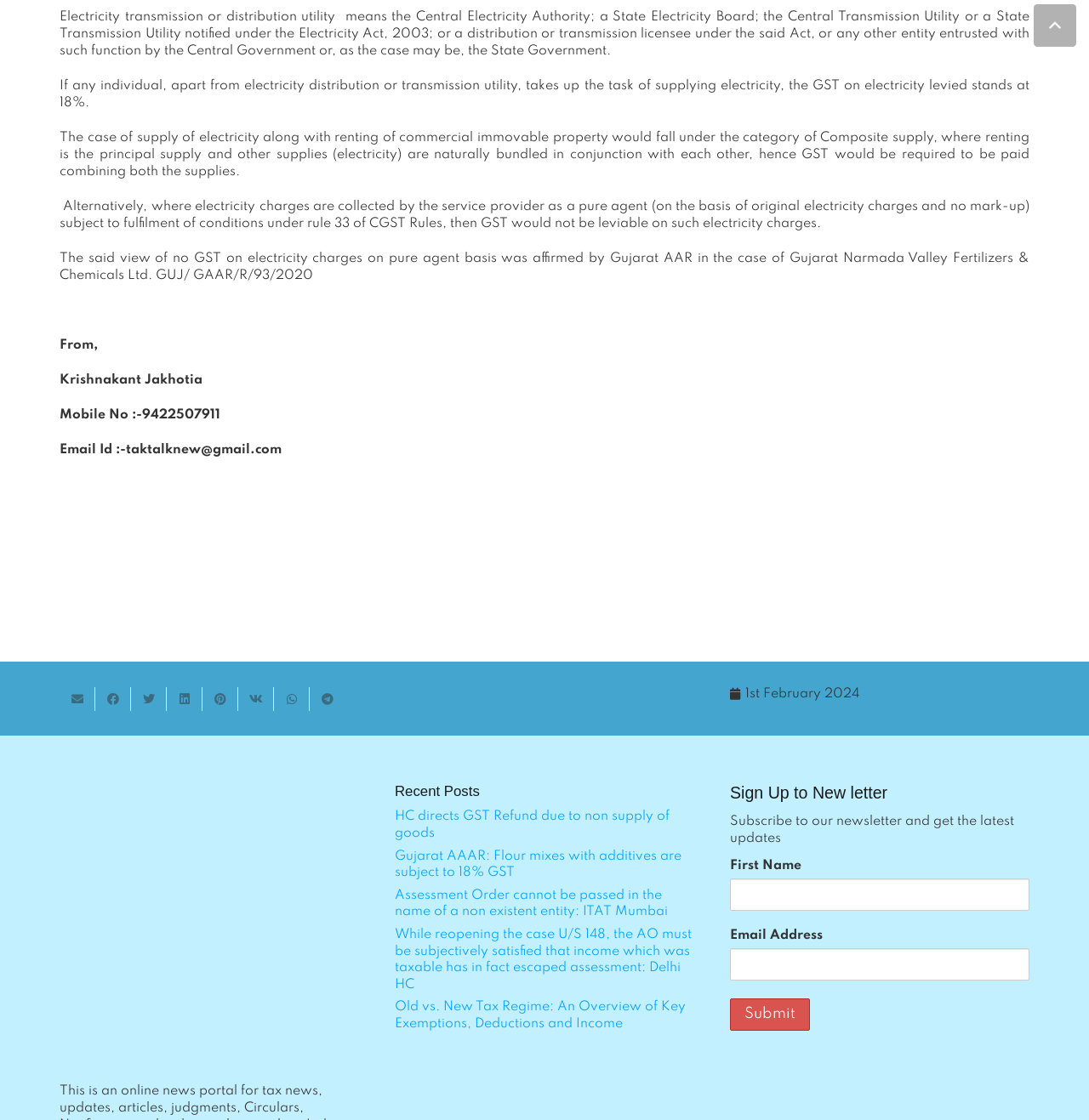Based on the provided description, "value="Submit"", find the bounding box of the corresponding UI element in the screenshot.

[0.67, 0.892, 0.744, 0.92]